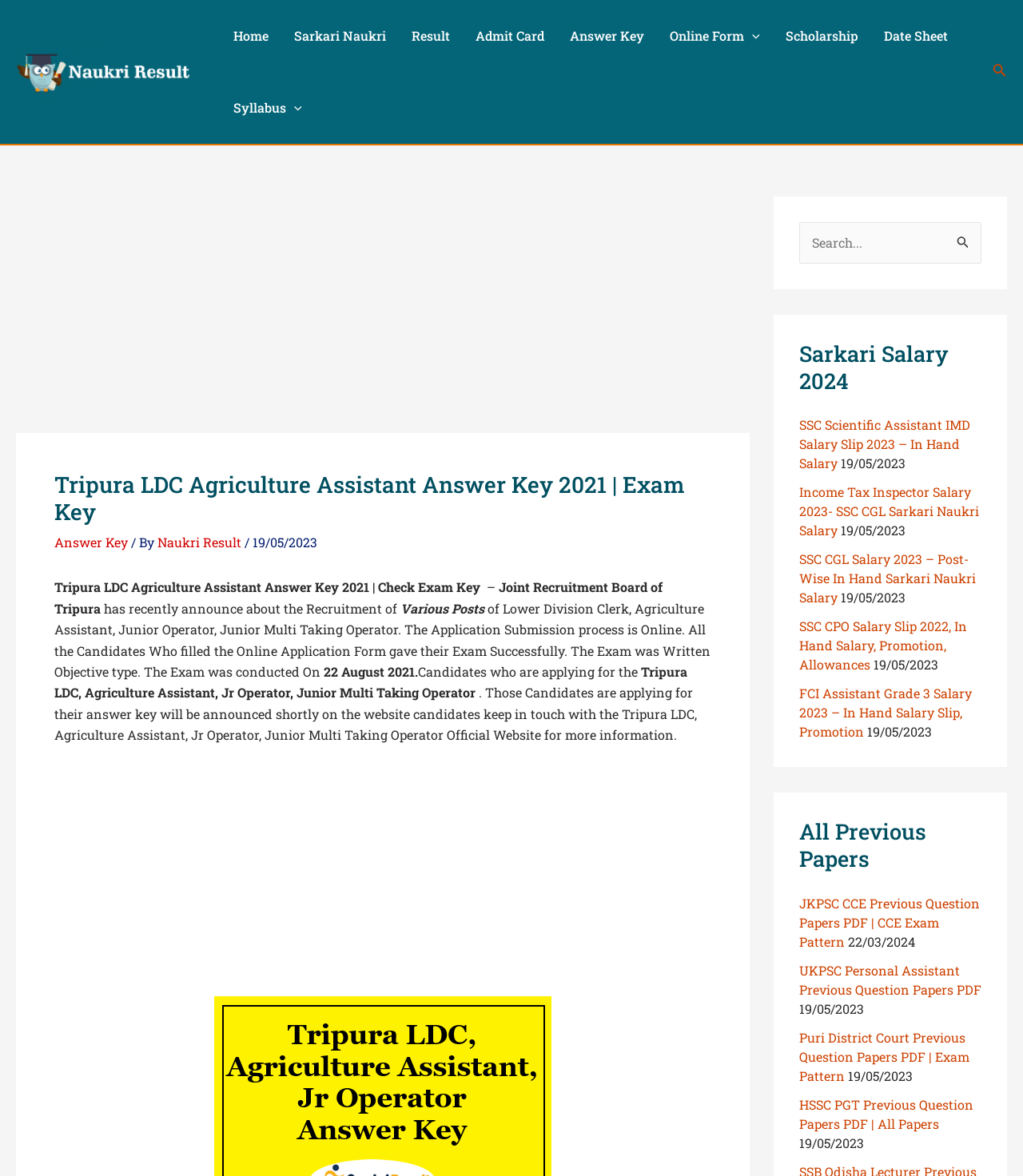Can you determine the bounding box coordinates of the area that needs to be clicked to fulfill the following instruction: "View the 'Sarkari Salary 2024' section"?

[0.781, 0.29, 0.959, 0.335]